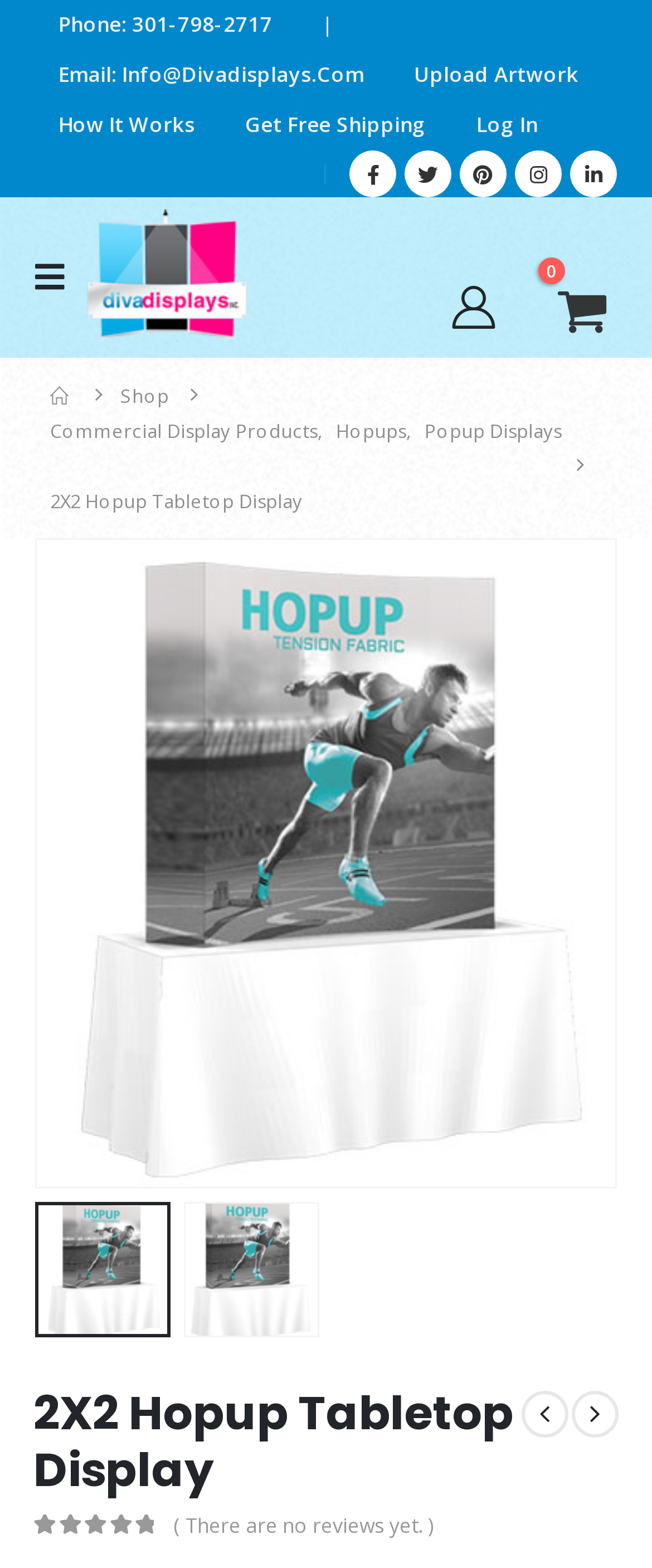Given the element description Coyote Mini Fabric Replacement Panels, specify the bounding box coordinates of the corresponding UI element in the format (top-left x, top-left y, bottom-right x, bottom-right y). All values must be between 0 and 1.

[0.8, 0.887, 0.872, 0.917]